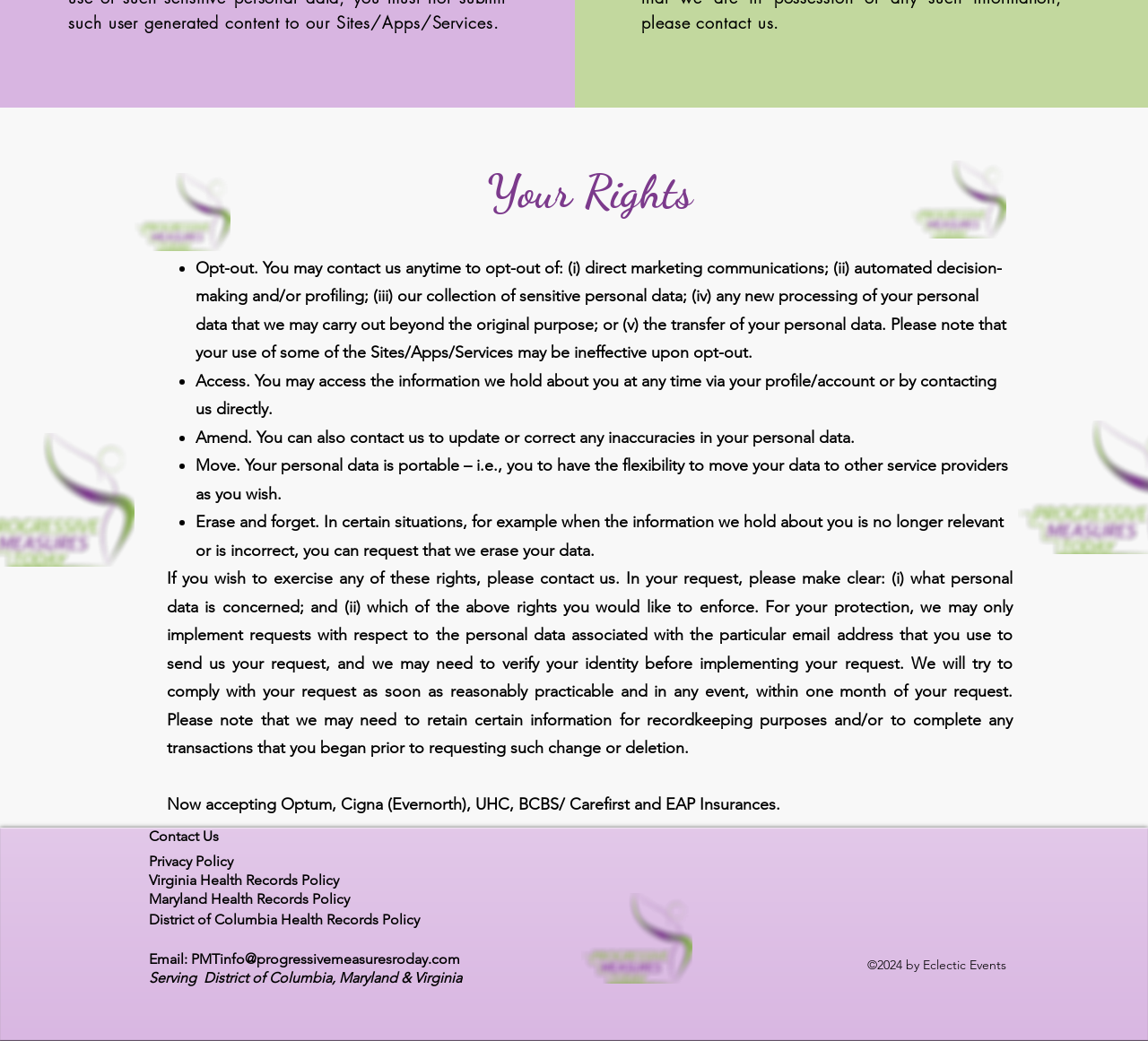Locate the UI element that matches the description Maryland Health Records Policy in the webpage screenshot. Return the bounding box coordinates in the format (top-left x, top-left y, bottom-right x, bottom-right y), with values ranging from 0 to 1.

[0.13, 0.854, 0.305, 0.873]